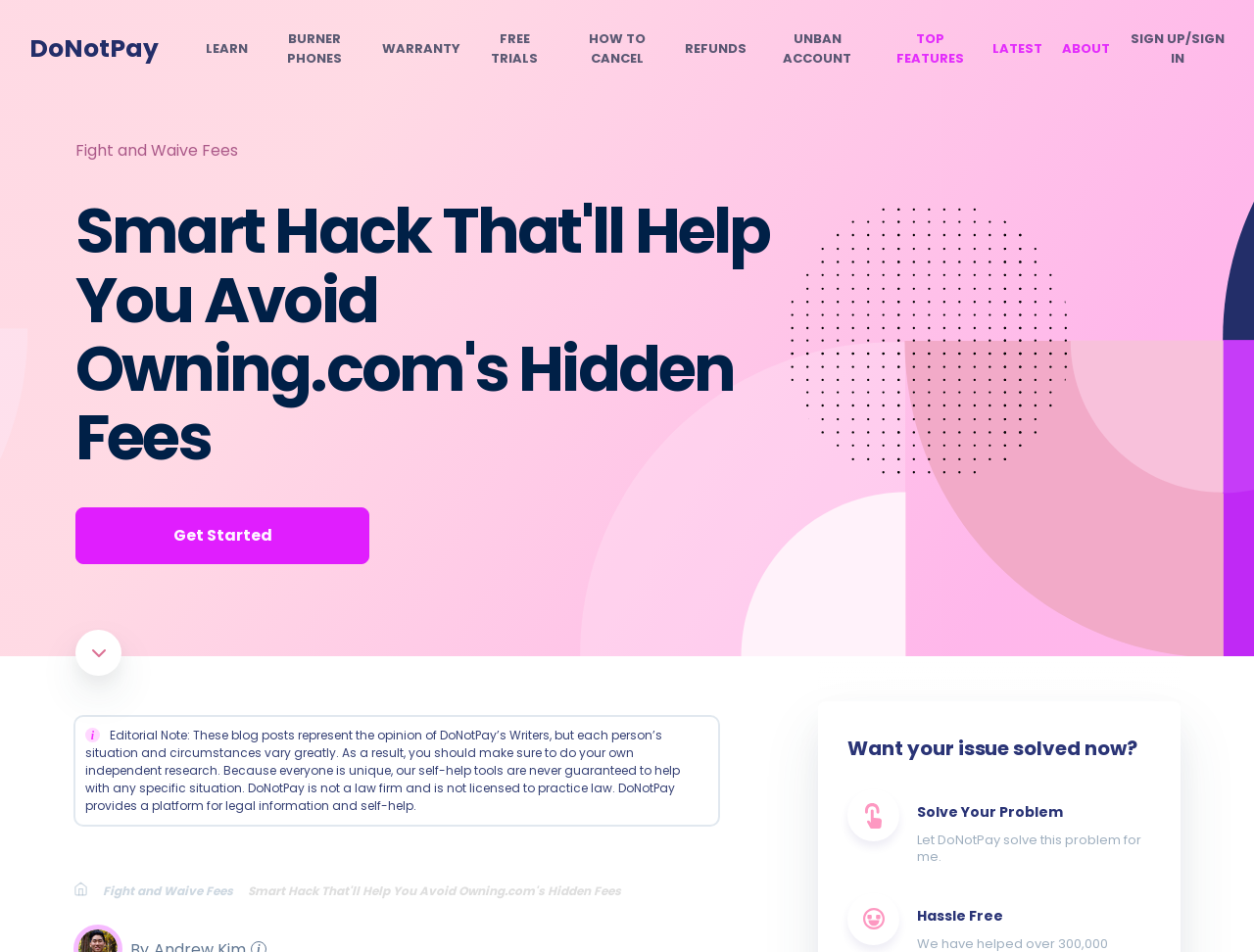Can you identify the bounding box coordinates of the clickable region needed to carry out this instruction: 'View the 'October 28, 2023' post'? The coordinates should be four float numbers within the range of 0 to 1, stated as [left, top, right, bottom].

None